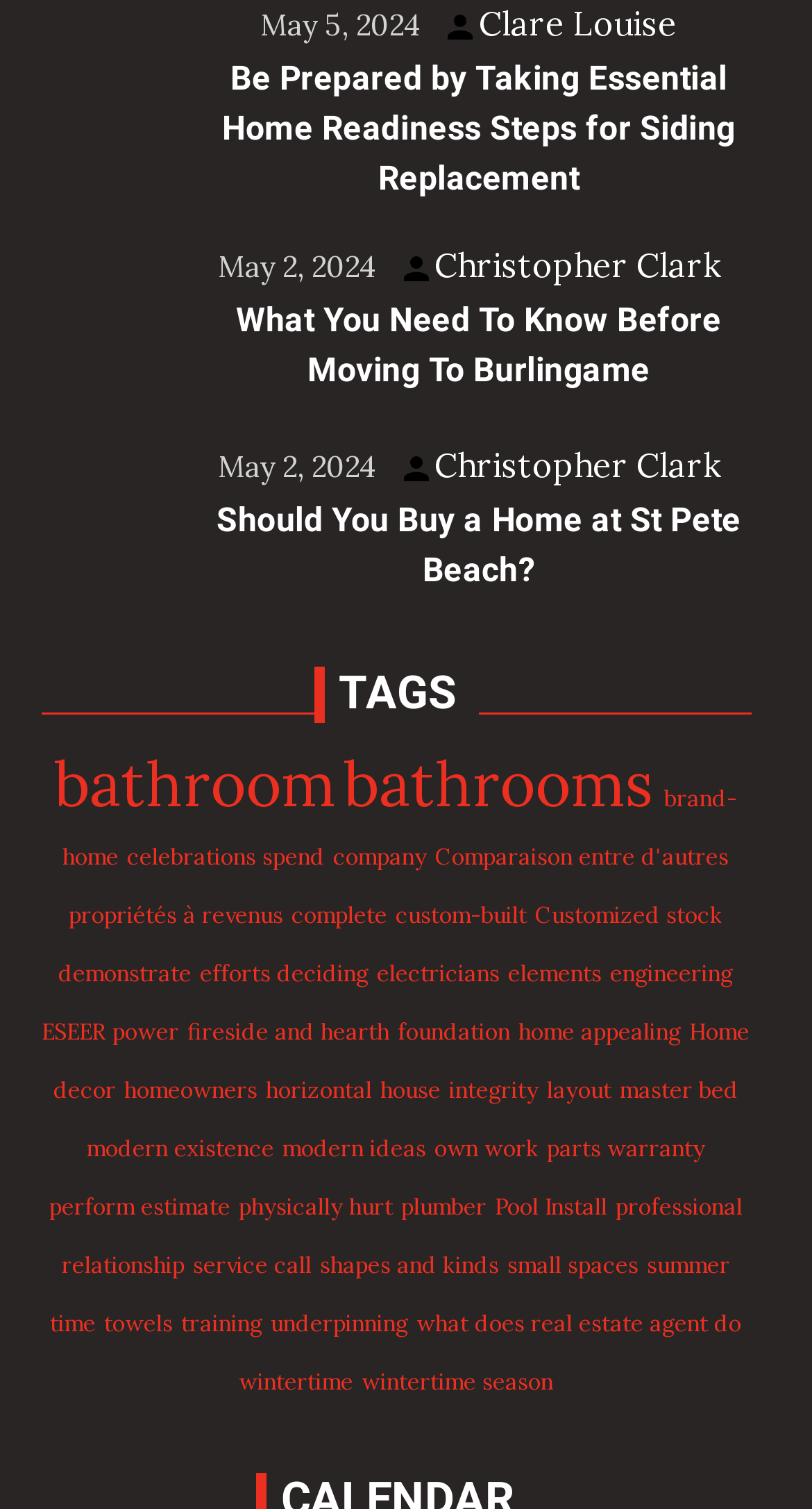Highlight the bounding box coordinates of the element that should be clicked to carry out the following instruction: "Click on the link 'What You Need To Know Before Moving To Burlingame'". The coordinates must be given as four float numbers ranging from 0 to 1, i.e., [left, top, right, bottom].

[0.263, 0.197, 0.917, 0.263]